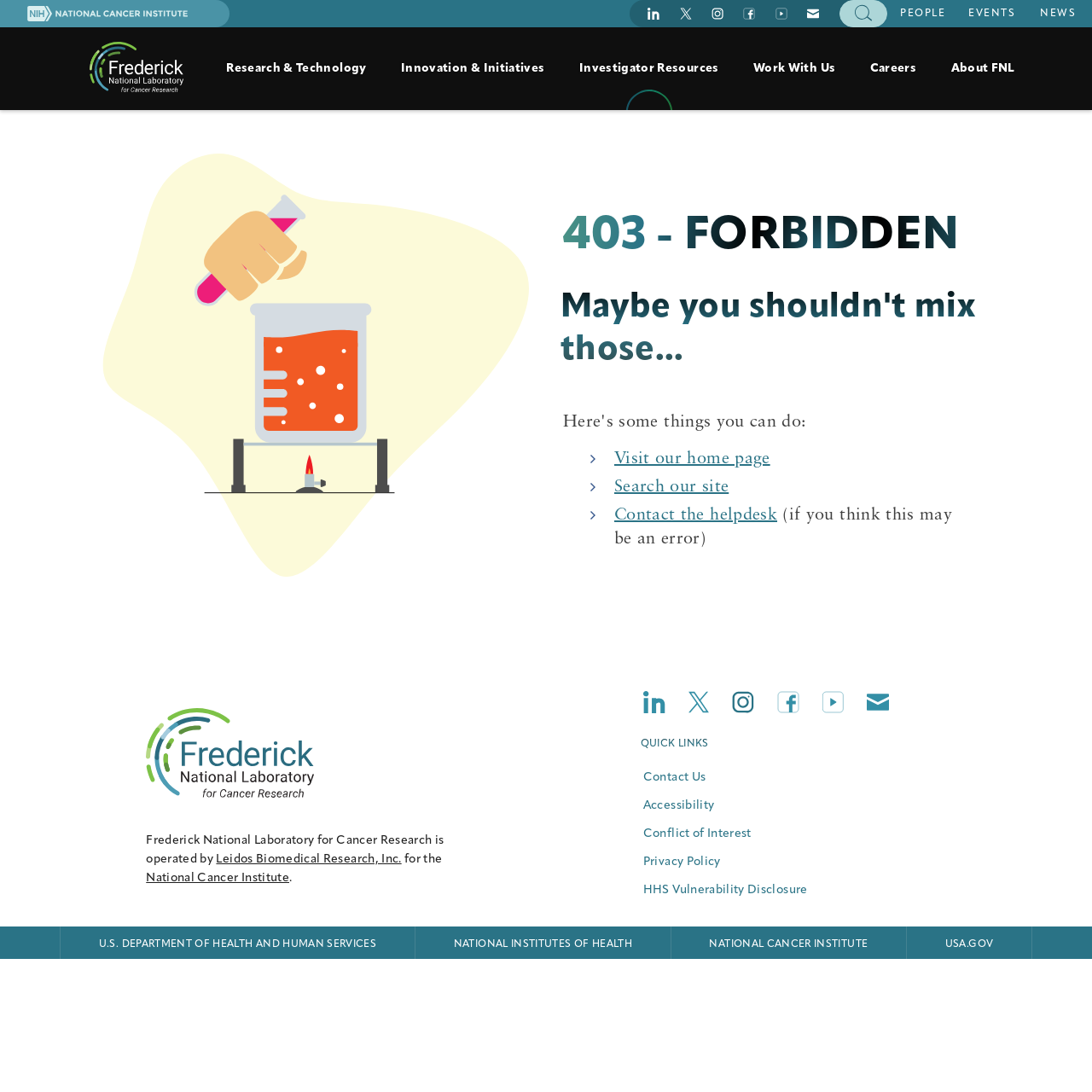What is the name of the laboratory?
Answer briefly with a single word or phrase based on the image.

Frederick National Laboratory